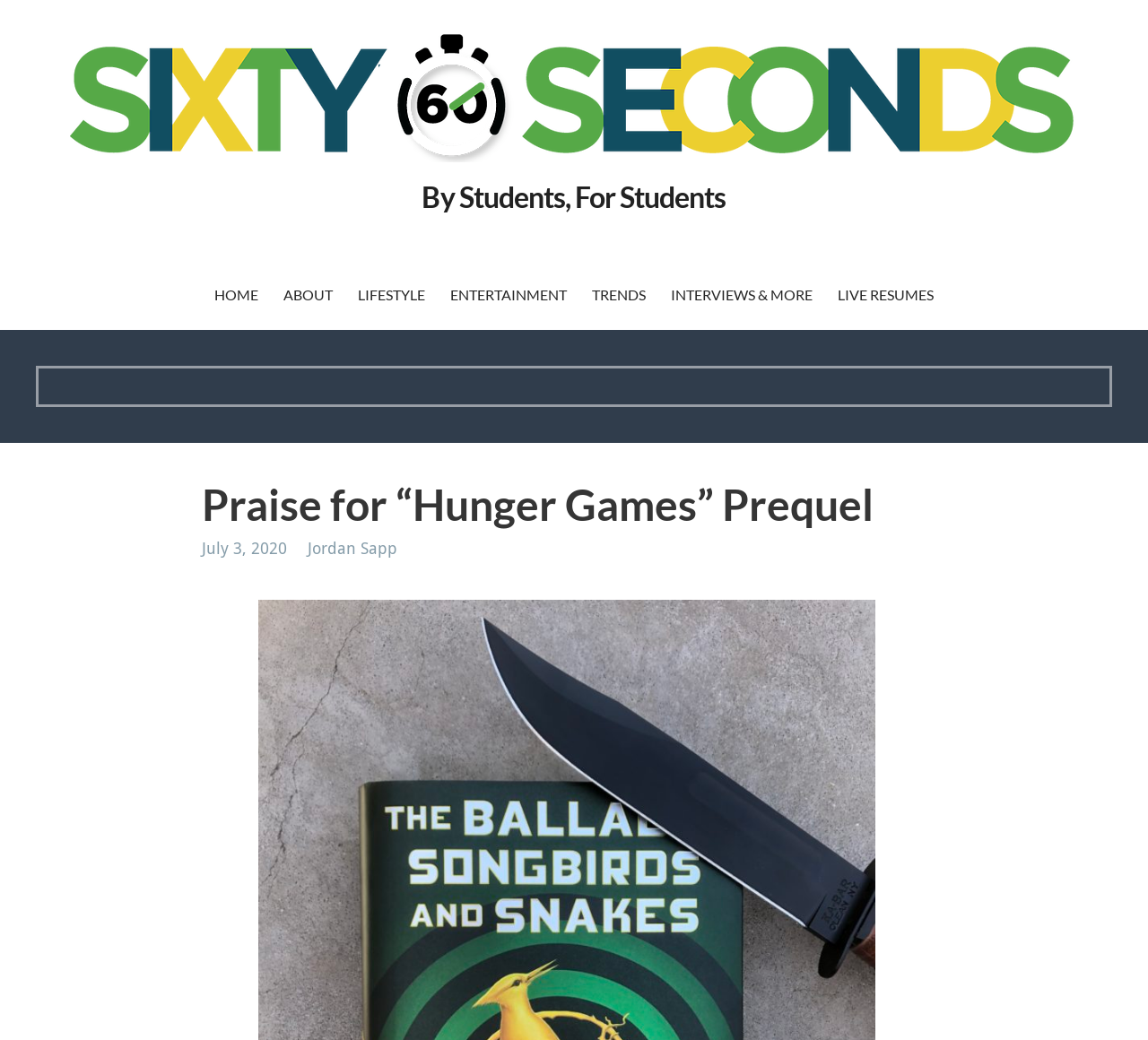Could you highlight the region that needs to be clicked to execute the instruction: "go to homepage"?

[0.177, 0.251, 0.234, 0.317]